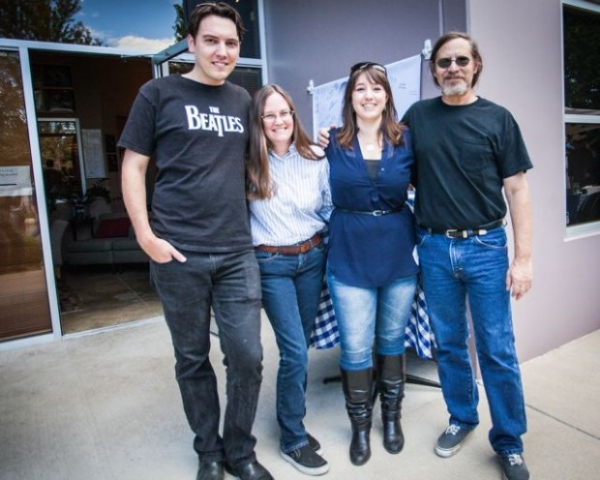What is the color of the second woman's top?
From the screenshot, supply a one-word or short-phrase answer.

Dark blue